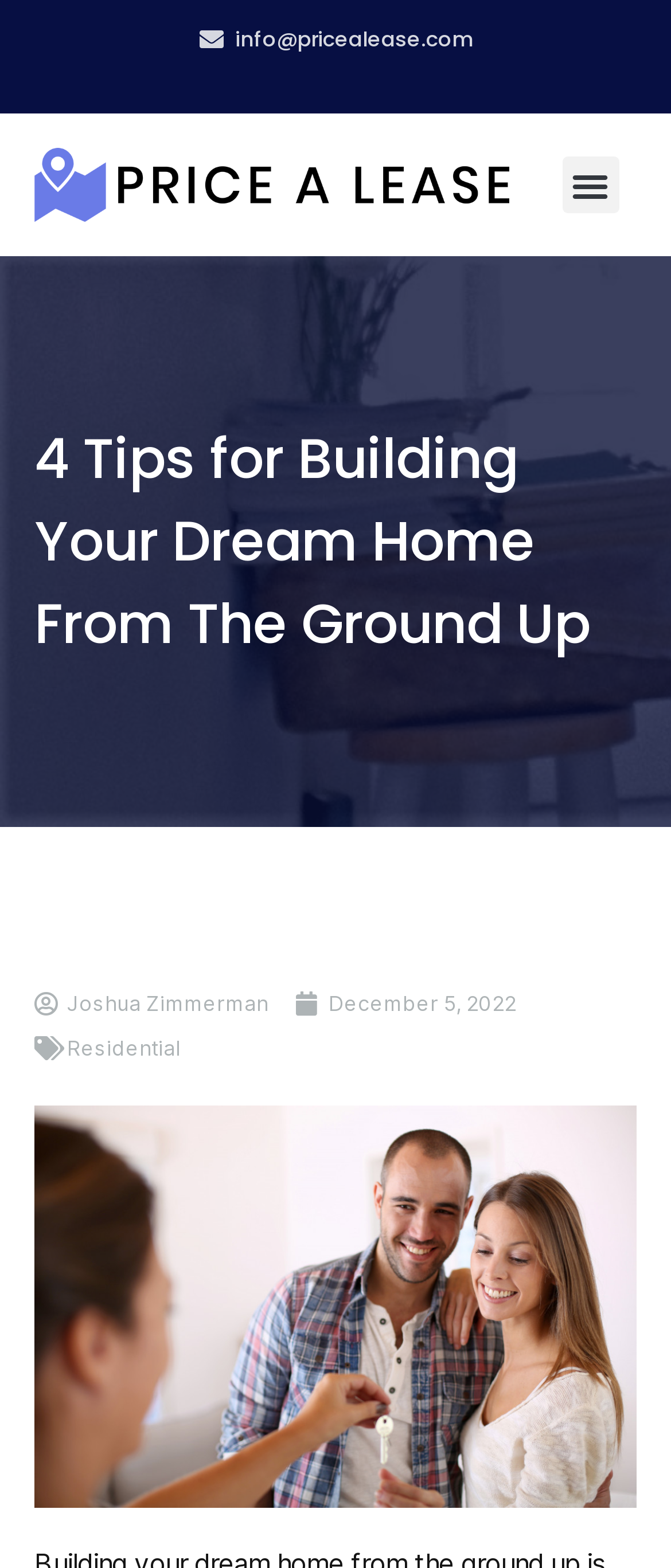Identify and provide the main heading of the webpage.

4 Tips for Building Your Dream Home From The Ground Up